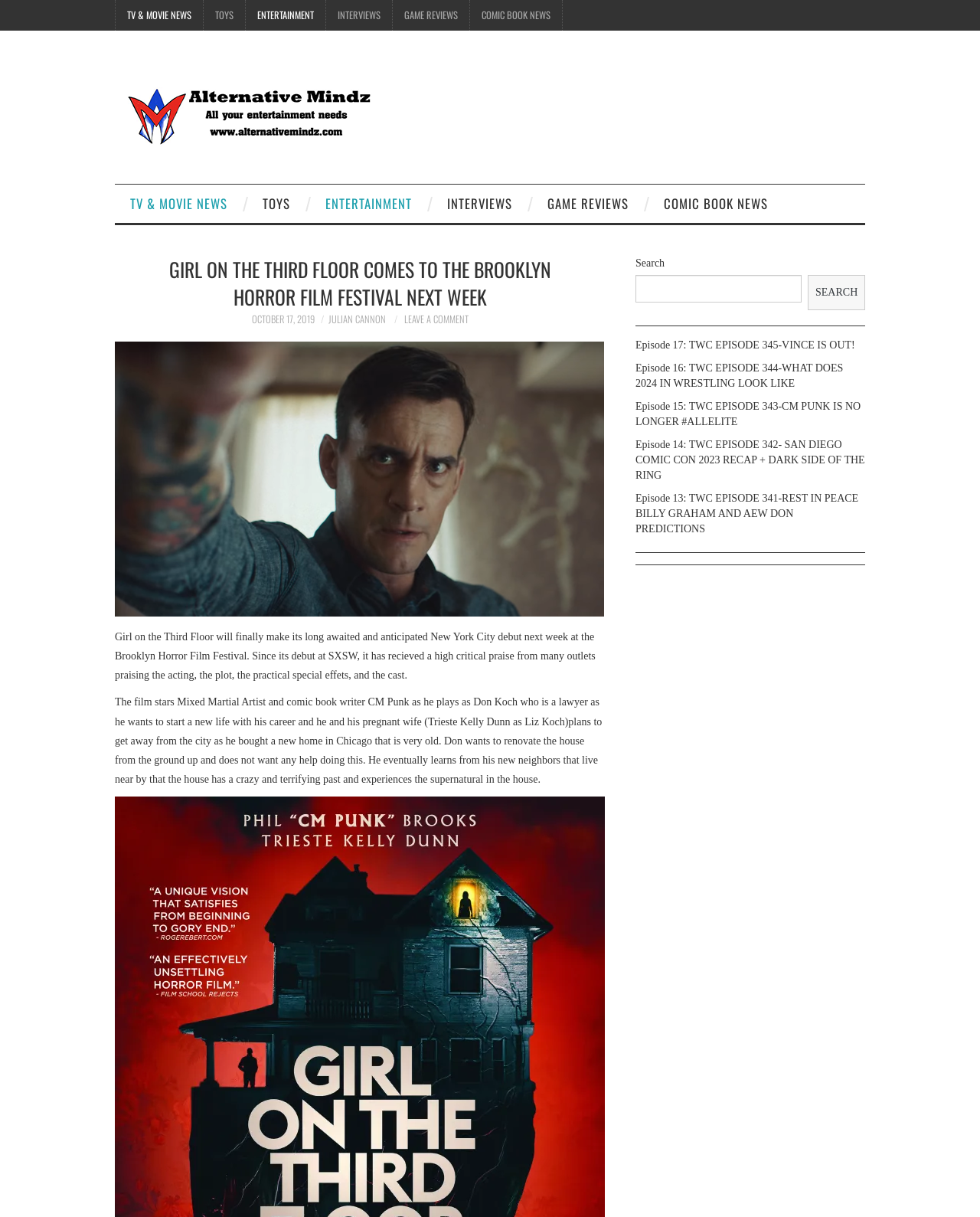Respond to the question below with a single word or phrase: What is the topic of the article?

Horror film festival